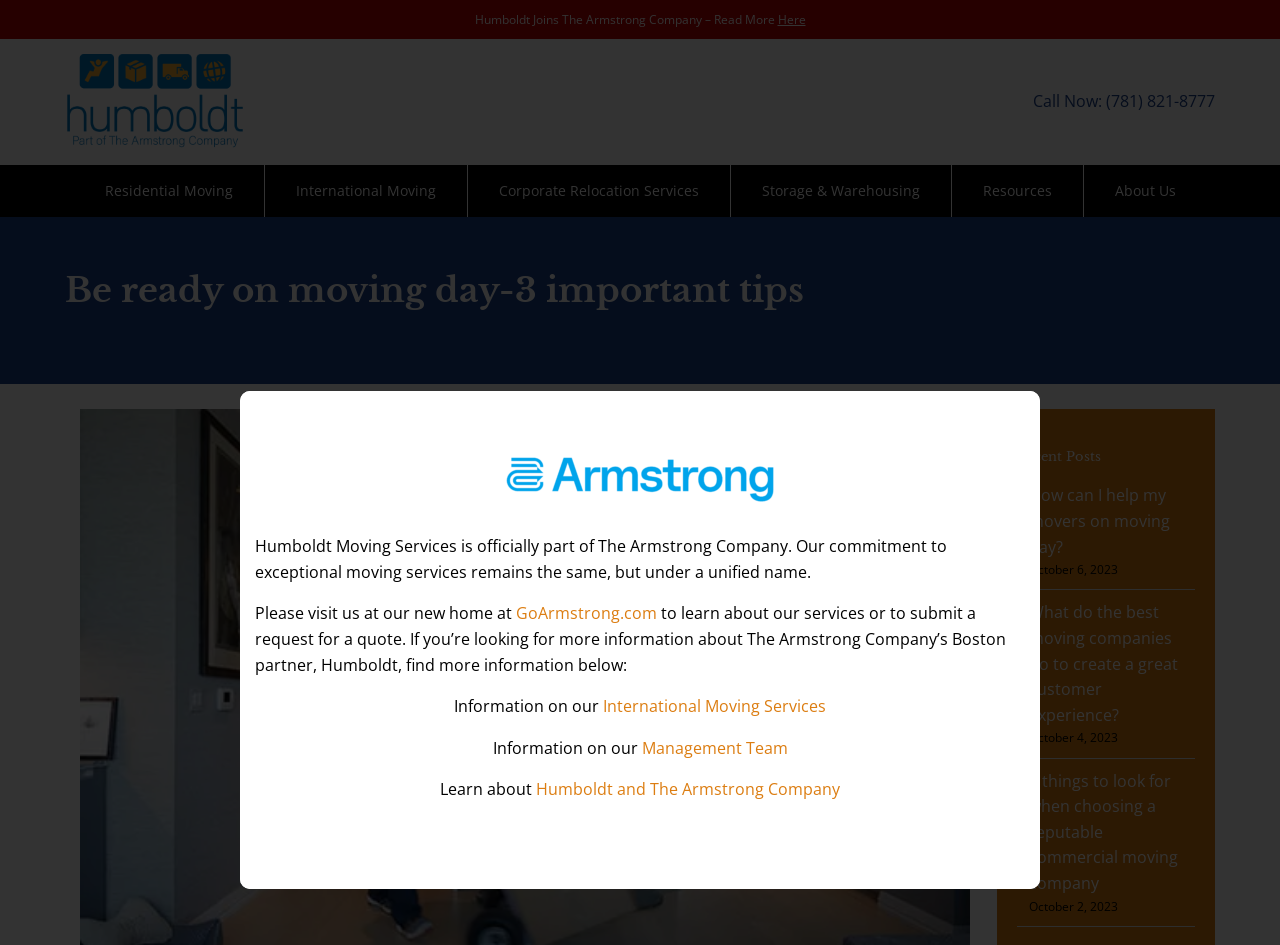Could you indicate the bounding box coordinates of the region to click in order to complete this instruction: "Visit 'GoArmstrong.com'".

[0.403, 0.637, 0.513, 0.661]